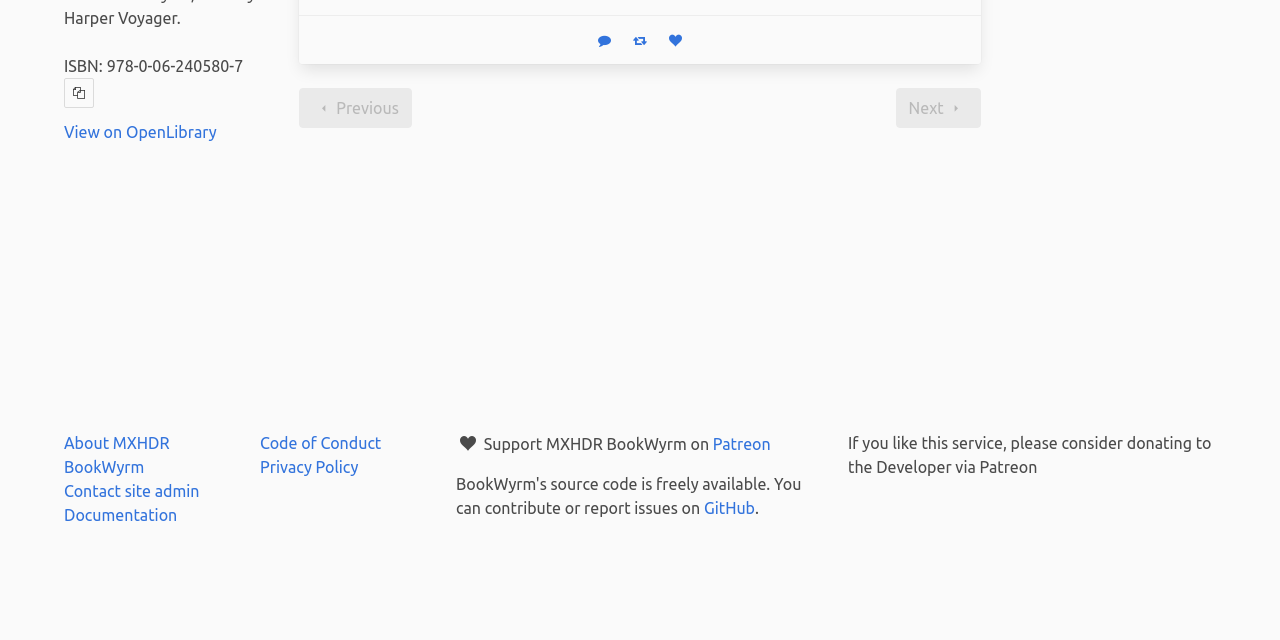Find and provide the bounding box coordinates for the UI element described with: "Previous".

[0.234, 0.137, 0.322, 0.199]